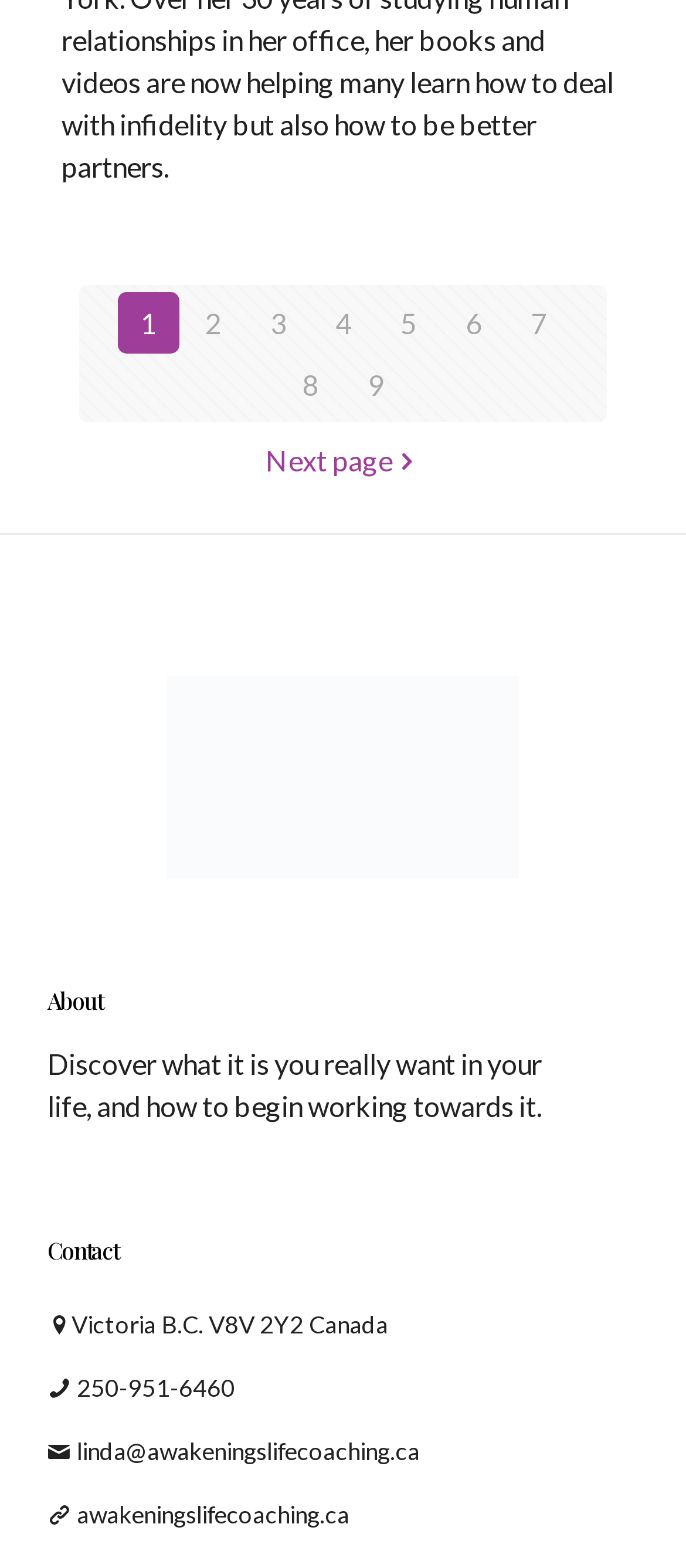Give the bounding box coordinates for this UI element: "8". The coordinates should be four float numbers between 0 and 1, arranged as [left, top, right, bottom].

[0.408, 0.225, 0.497, 0.264]